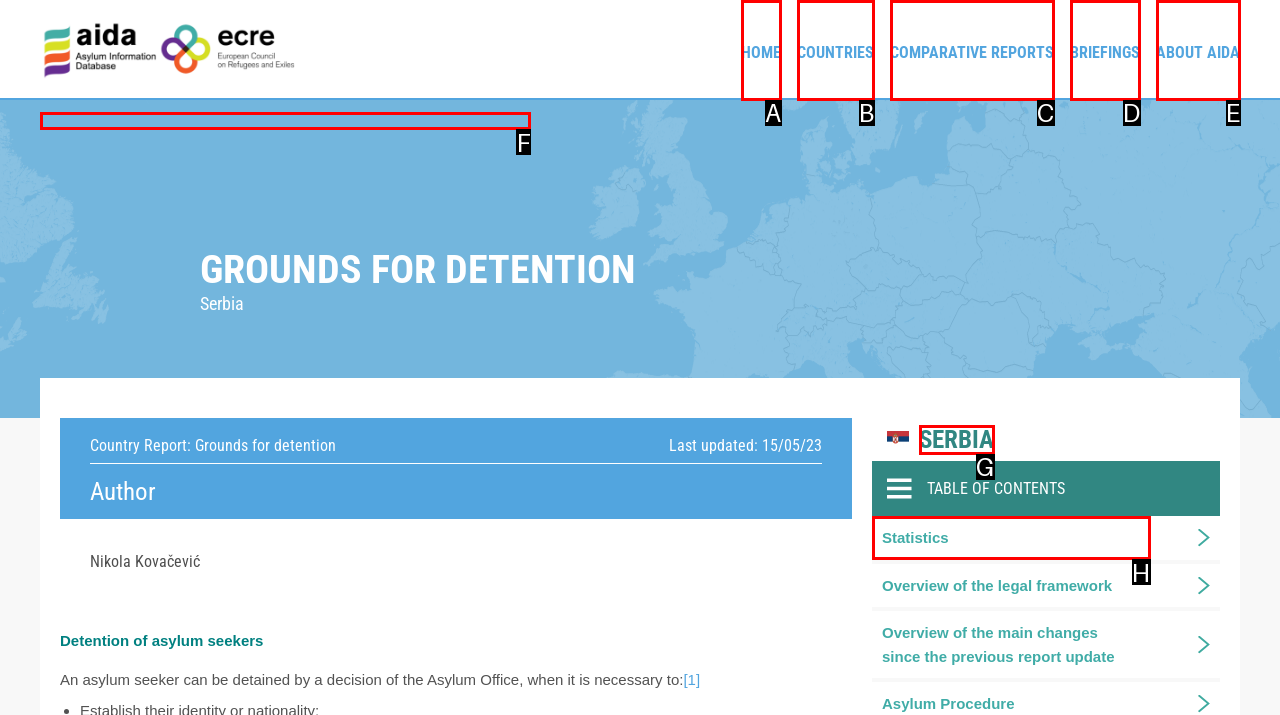Identify the HTML element that best matches the description: Home. Provide your answer by selecting the corresponding letter from the given options.

A